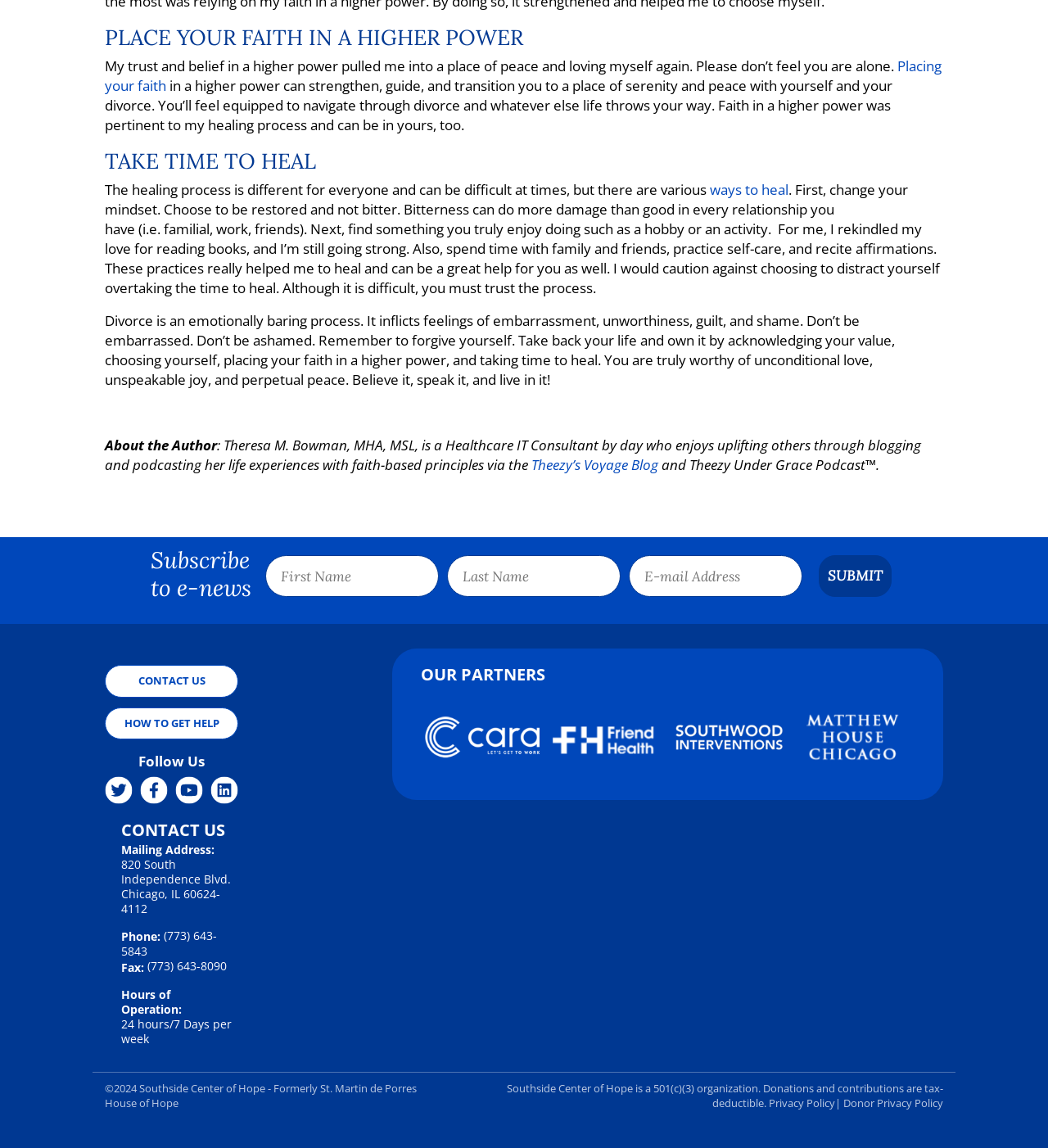Provide a one-word or short-phrase answer to the question:
What is the purpose of the form on this webpage?

Subscribe to e-news